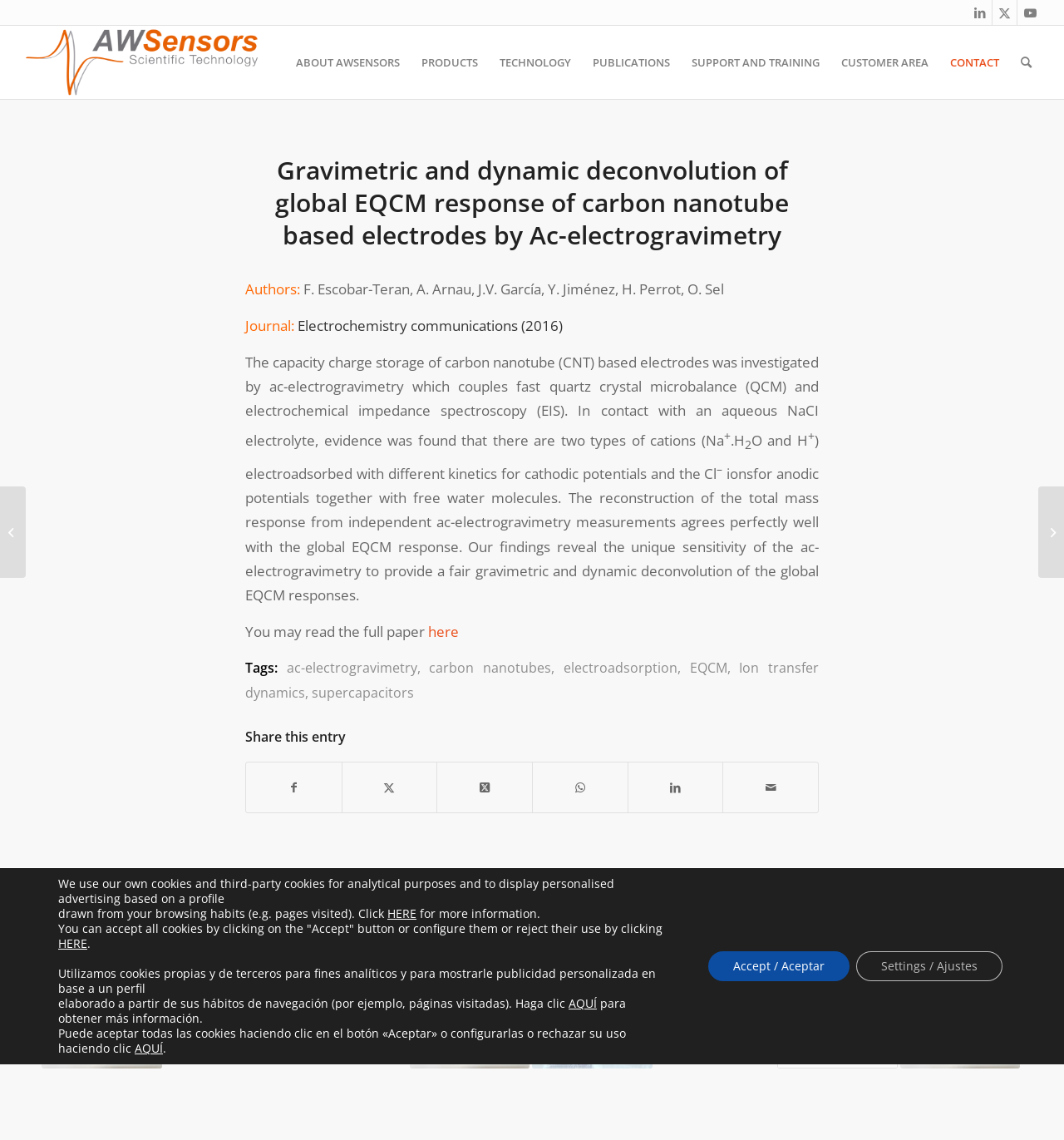Offer a comprehensive description of the webpage’s content and structure.

This webpage is about a scientific publication titled "Gravimetric and dynamic deconvolution of global EQCM response of carbon nanotube based electrodes by Ac-electrogravimetry" from the journal Electrochemistry Communications (2016). The authors are F. Escobar-Teran, A. Arnau, J.V. García, Y. Jiménez, H. Perrot, and O. Sel.

At the top of the page, there are three social media links to LinkedIn, X, and Youtube, aligned horizontally. Below them, there is a menu bar with seven items: ABOUT AWSENSORS, PRODUCTS, TECHNOLOGY, PUBLICATIONS, SUPPORT AND TRAINING, CUSTOMER AREA, and CONTACT. Each item has a corresponding link.

The main content of the page is an article with a heading that matches the title of the publication. The article has several paragraphs of text, including an abstract that describes the research on carbon nanotube-based electrodes using ac-electrogravimetry. The text includes superscript and subscript characters.

There are several links within the article, including one to read the full paper. At the bottom of the article, there are tags related to the publication, including ac-electrogravimetry, carbon nanotubes, electroadsorption, EQCM, and supercapacitors.

Below the article, there is a section titled "Share this entry" with links to share the publication on various social media platforms, including Facebook, X, WhatsApp, LinkedIn, and email.

The page also has a section titled "You might also like" with six links to related publications, each with a corresponding image. These links are arranged horizontally and take up the full width of the page.

Finally, there is a footer section with a link to new analysis software and an image related to it.